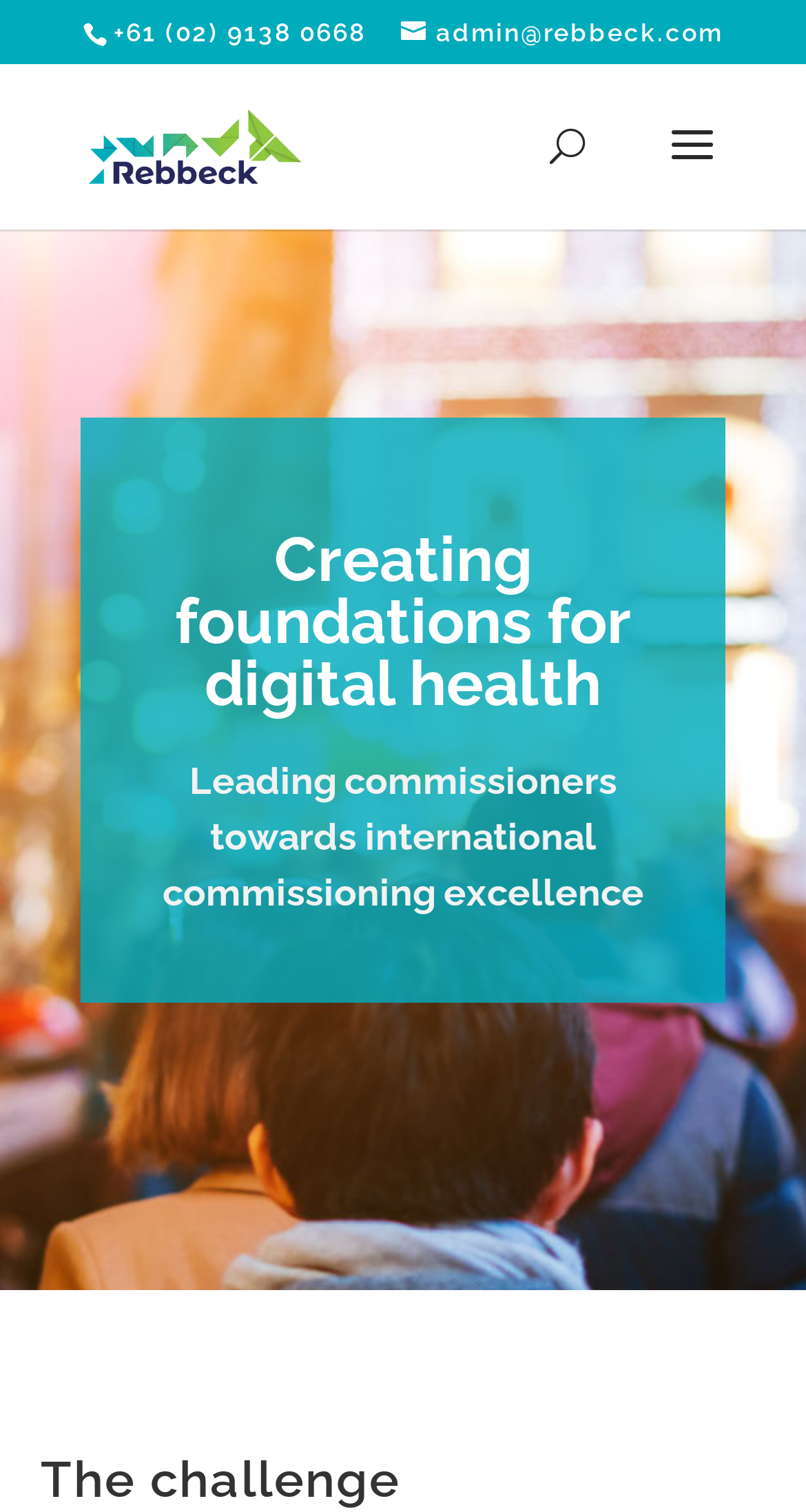What is the name of the organization on the webpage? Based on the image, give a response in one word or a short phrase.

Rebbeck